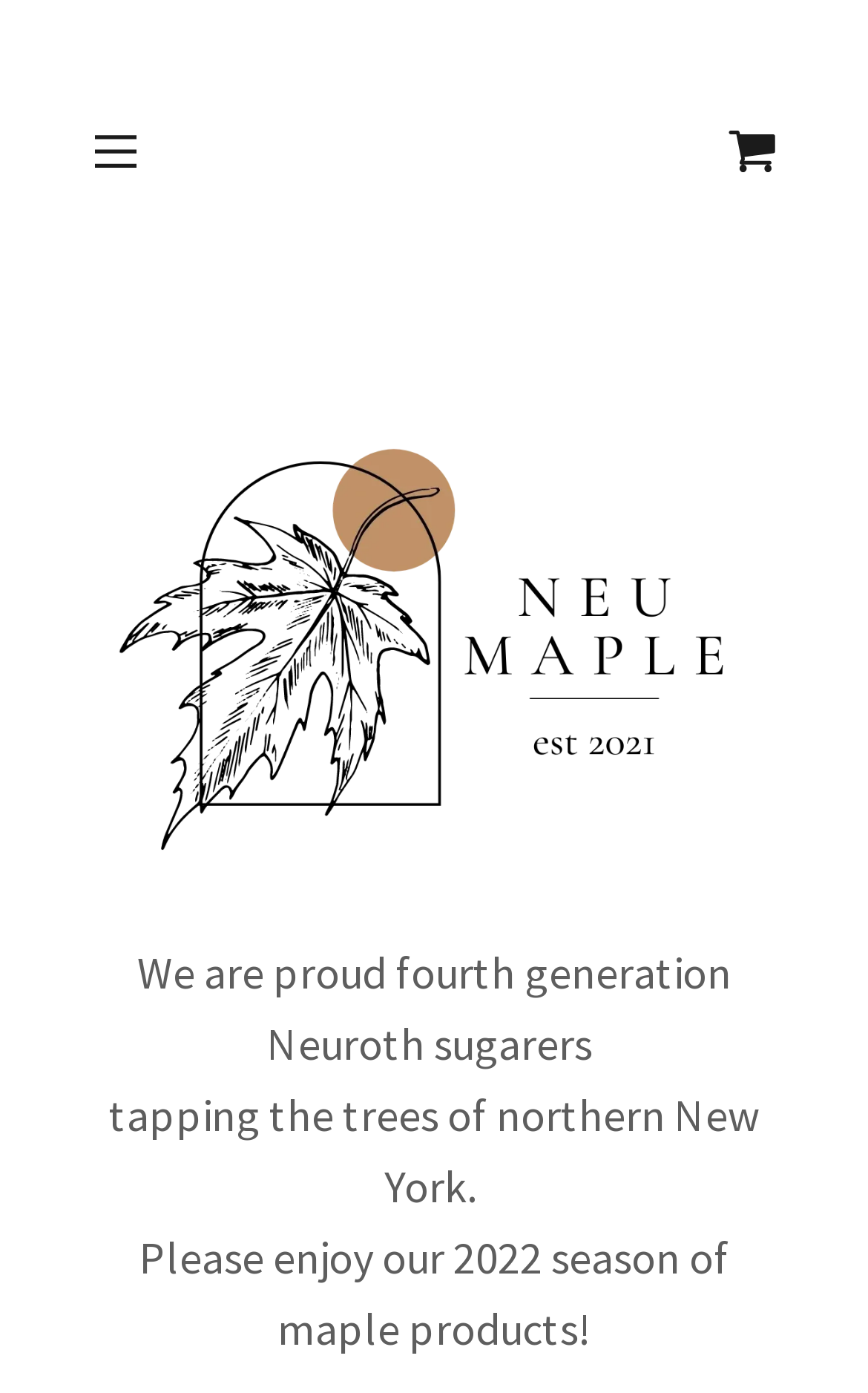Find the bounding box of the UI element described as: "Continue shopping". The bounding box coordinates should be given as four float values between 0 and 1, i.e., [left, top, right, bottom].

[0.123, 0.112, 0.51, 0.147]